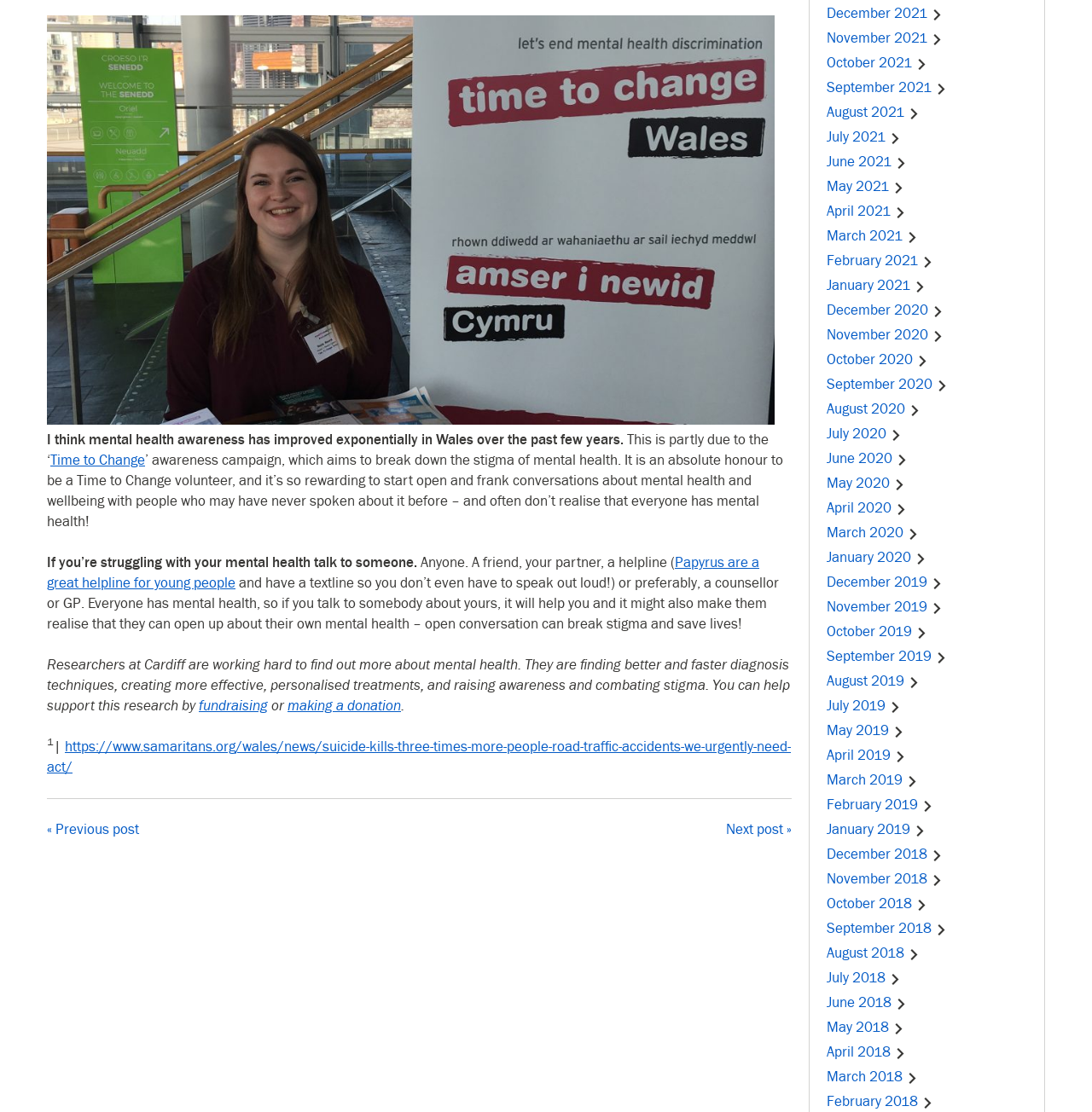What is recommended for someone struggling with mental health?
Carefully analyze the image and provide a thorough answer to the question.

The post advises that if someone is struggling with their mental health, they should talk to someone, such as a friend, partner, helpline, counsellor, or GP. This suggests that open conversation and seeking support are important steps in addressing mental health issues.